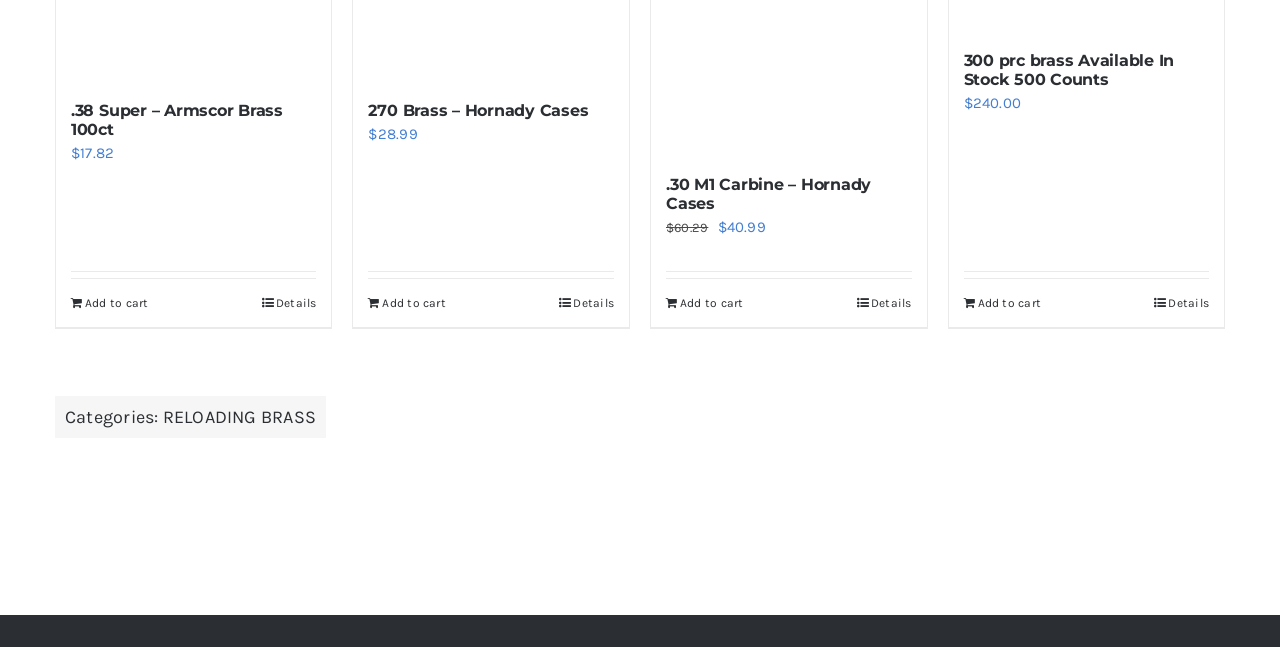Determine the bounding box coordinates for the area that needs to be clicked to fulfill this task: "Browse RELOADING BRASS category". The coordinates must be given as four float numbers between 0 and 1, i.e., [left, top, right, bottom].

[0.127, 0.627, 0.247, 0.661]